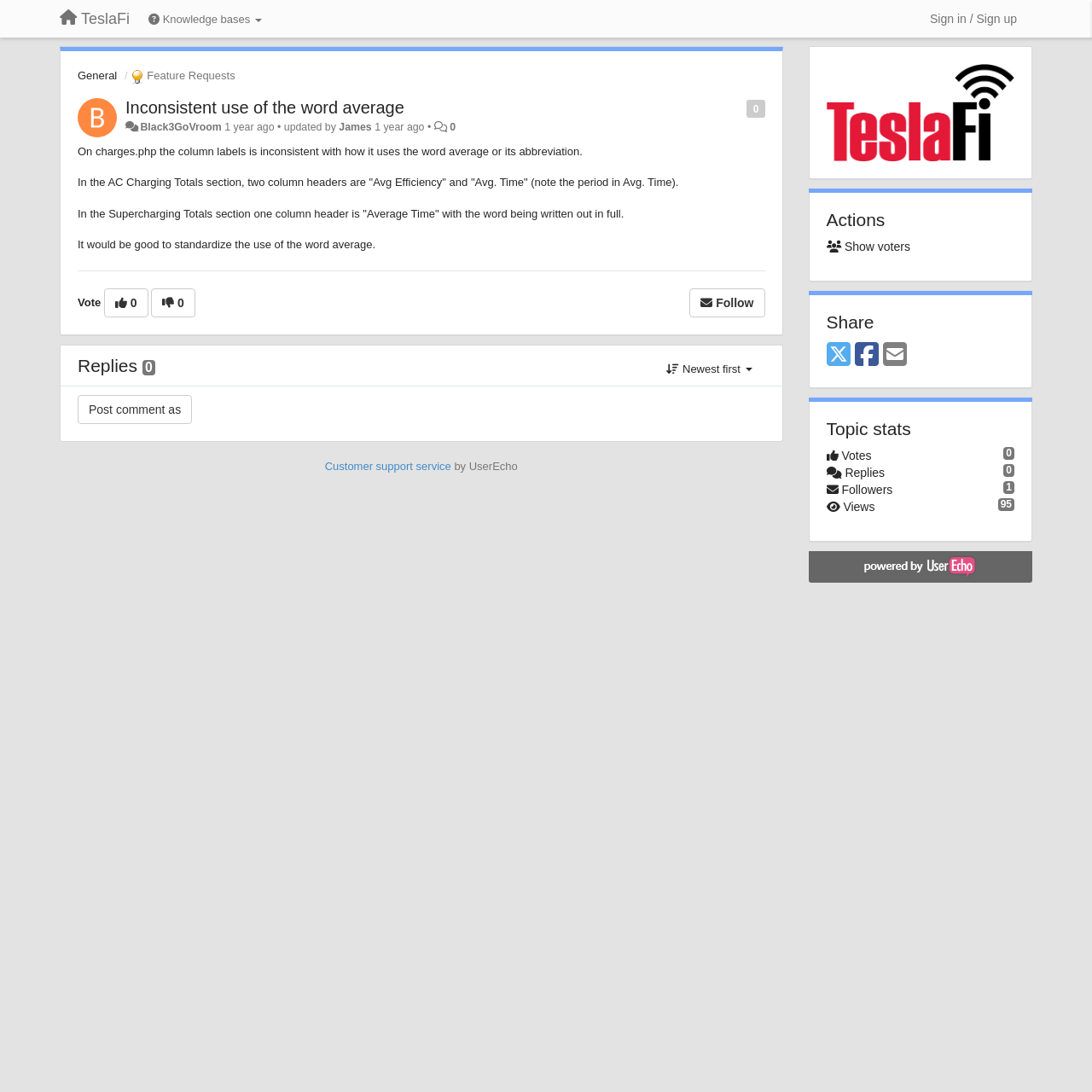Highlight the bounding box of the UI element that corresponds to this description: "aria-label="X (Twitter)"".

[0.757, 0.311, 0.779, 0.339]